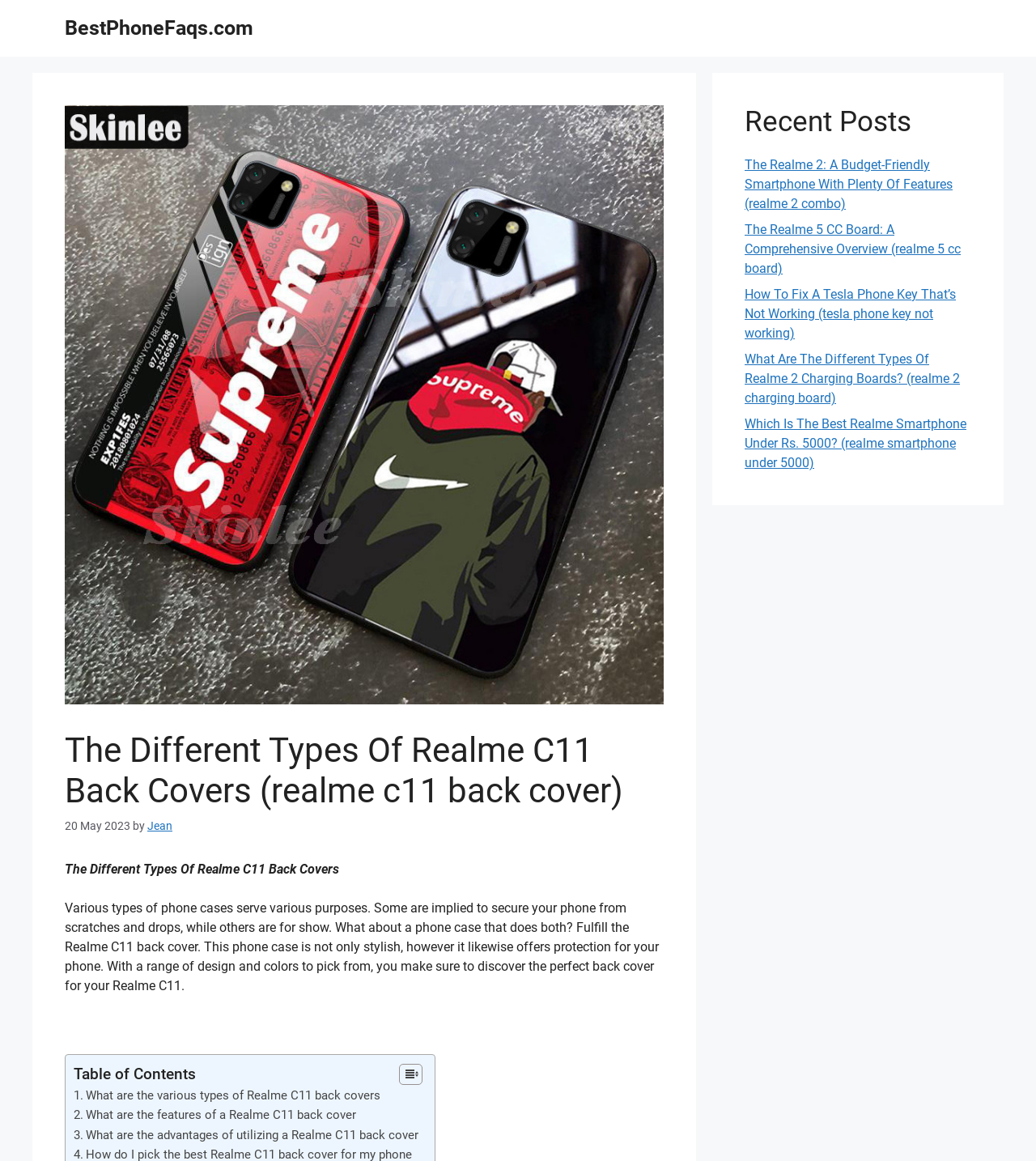Locate the bounding box coordinates of the area where you should click to accomplish the instruction: "Check the 'Recent Posts'".

[0.719, 0.091, 0.938, 0.12]